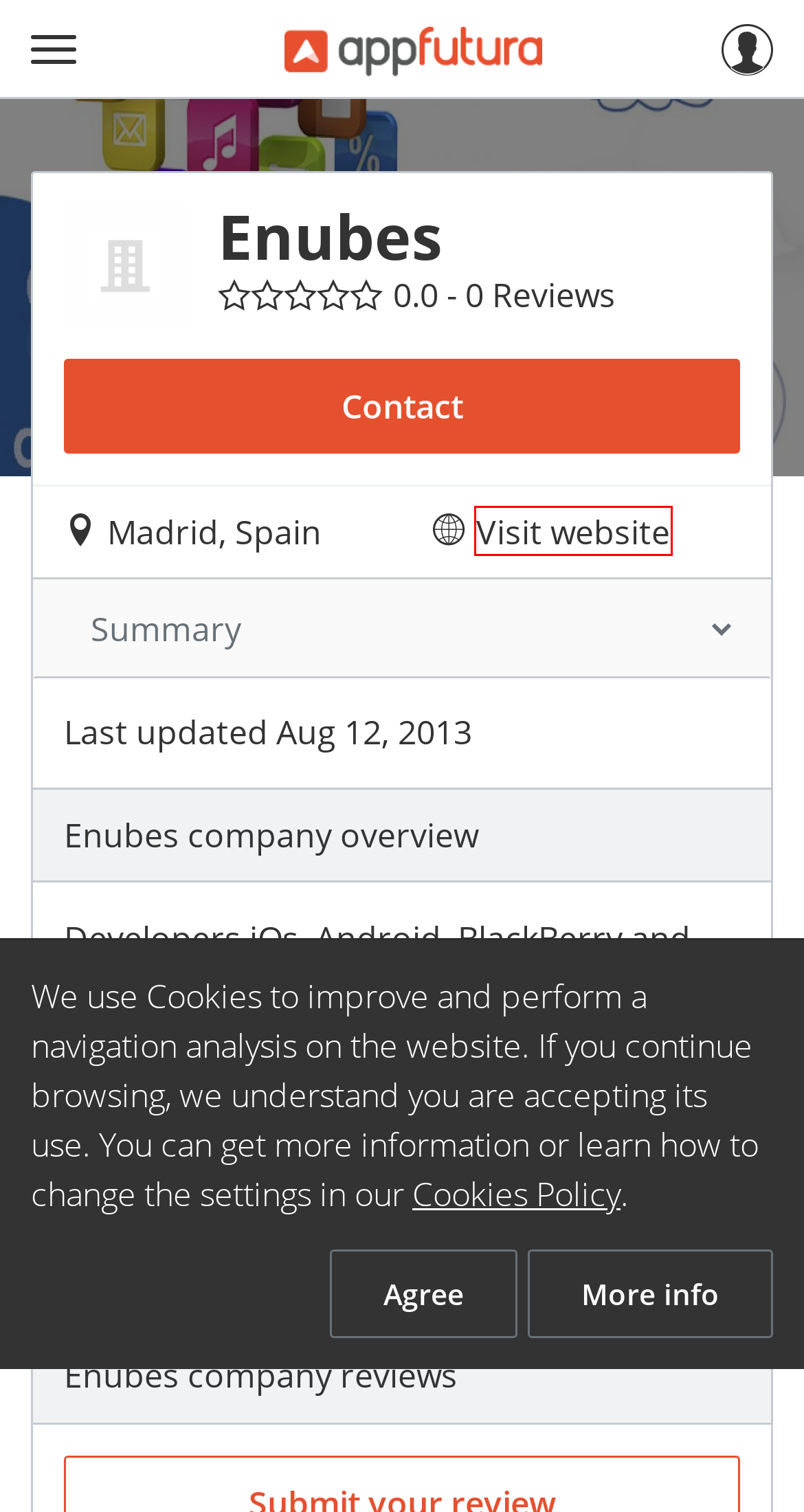You have a screenshot of a webpage with a red bounding box around an element. Identify the webpage description that best fits the new page that appears after clicking the selected element in the red bounding box. Here are the candidates:
A. sopinet - Company Profile | AppFutura
B. General terms and conditions | AppFutura
C. Top App Developers in Philippines | AppFutura
D. Desarrollo de Aplicaciones para Móviles - eNubes
E. Create project | AppFutura
F. Top Web Development Companies in Canada | AppFutura
G. AppFutura listing criteria and methodology | AppFutura
H. Hire the best IT & Marketing companies | AppFutura

D